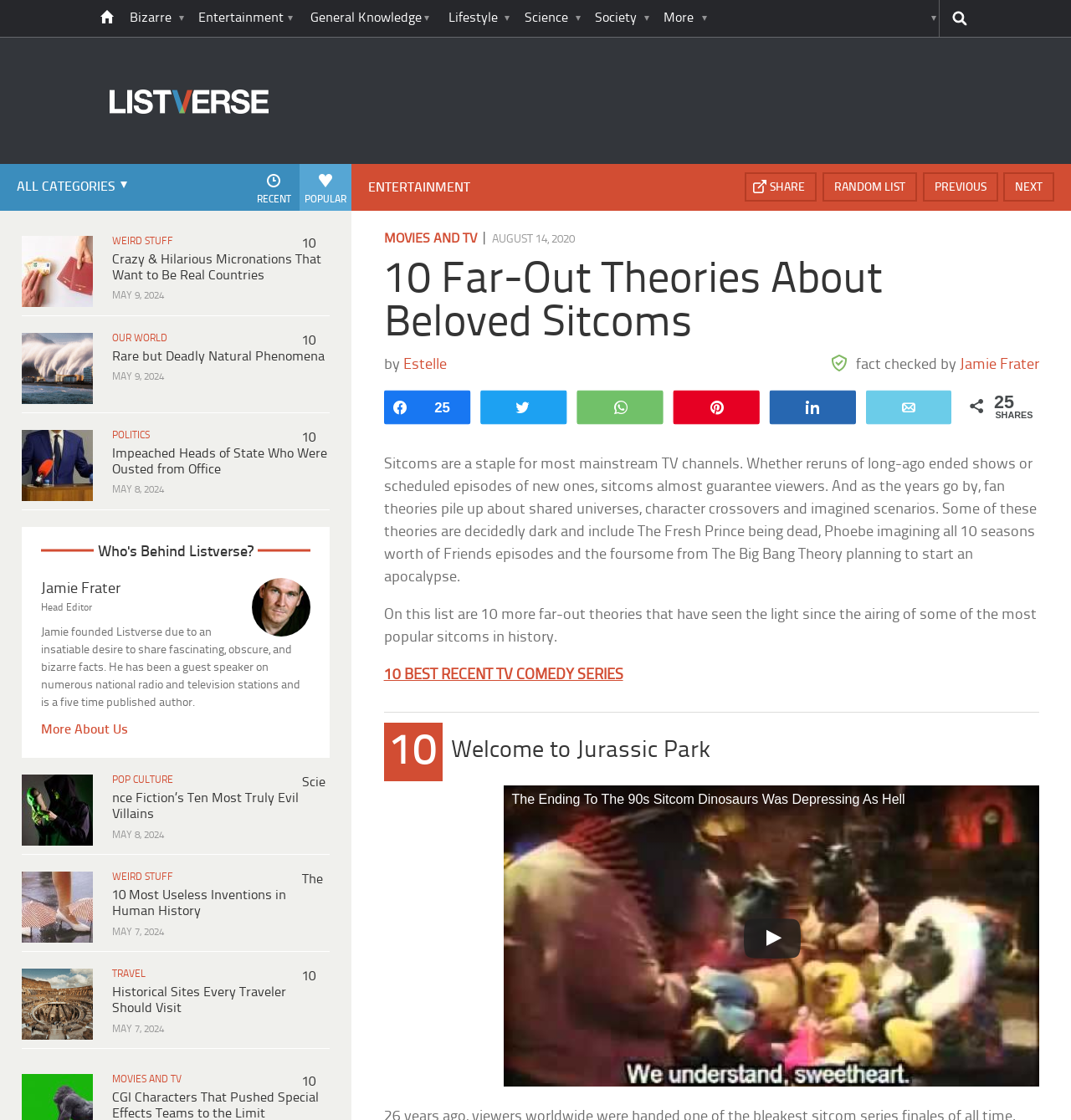Provide the bounding box for the UI element matching this description: "Movies and TV".

[0.392, 0.206, 0.478, 0.219]